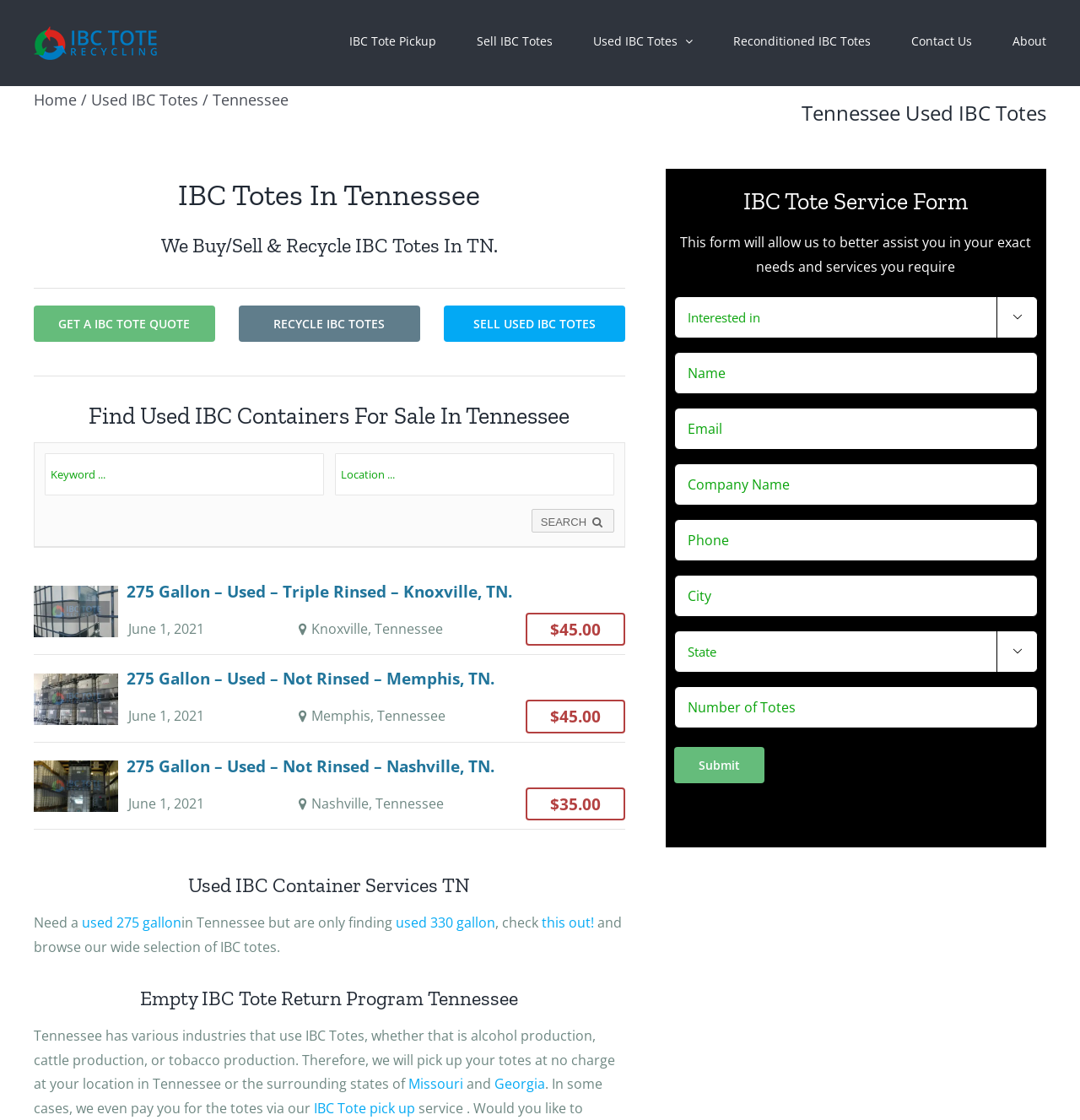Specify the bounding box coordinates of the region I need to click to perform the following instruction: "Get a quote for an IBC tote". The coordinates must be four float numbers in the range of 0 to 1, i.e., [left, top, right, bottom].

[0.031, 0.273, 0.199, 0.305]